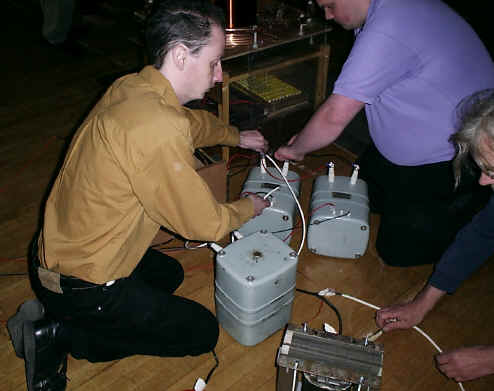Depict the image with a detailed narrative.

The image captures a moment during the UK Teslathon in Corby on May 27, 2000. In the foreground, two individuals are engaged in preparing equipment for an experiment or demonstration. One person, dressed in a yellow shirt, is kneeling and appears to be connecting wires to three gray devices, likely capacitors or transformers used in electrical experiments. Another individual, wearing a purple shirt, assists in the setup by handling equipment alongside the three devices. There are various cables and wires visible, indicating the technical nature of the event. This gathering is part of a larger celebration of Tesla technology and showcases hands-on experiments that attendees might participate in.